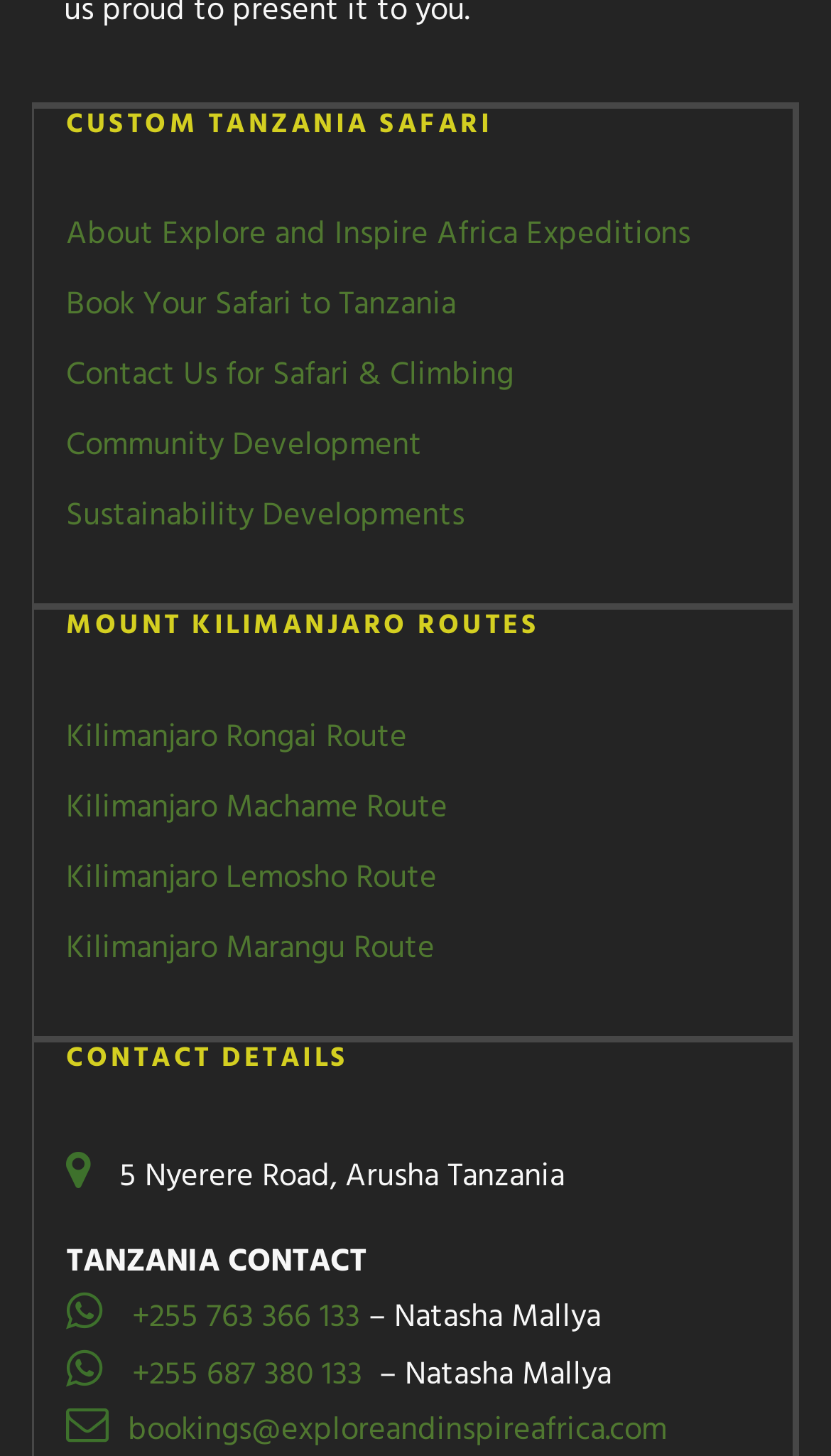Identify the bounding box coordinates for the UI element described by the following text: "Cookies settings". Provide the coordinates as four float numbers between 0 and 1, in the format [left, top, right, bottom].

None